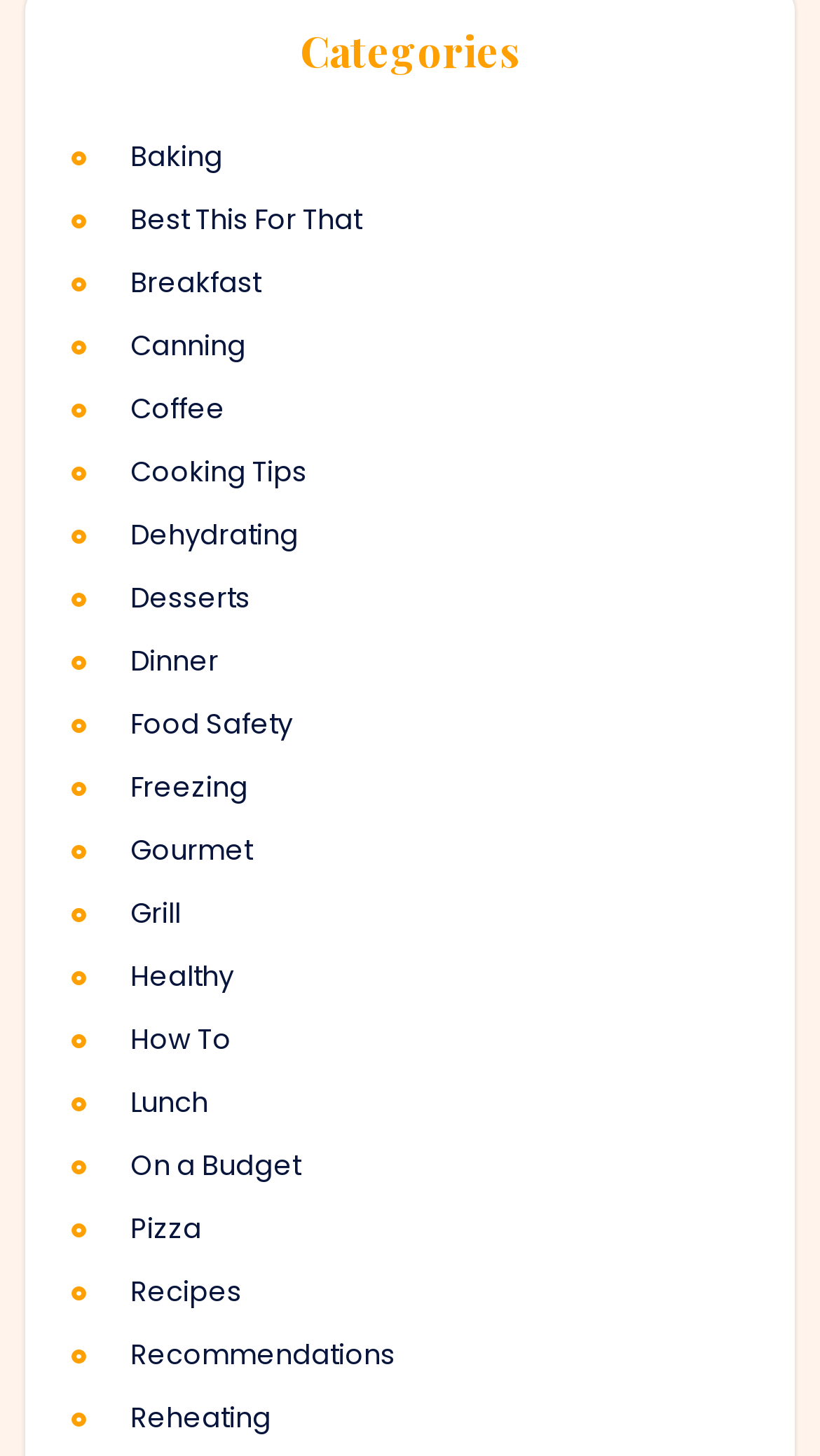Refer to the screenshot and give an in-depth answer to this question: How many categories are listed?

There are 20 categories listed because there are 20 link elements under the 'Categories' heading, ranging from 'Baking' to 'Reheating'.